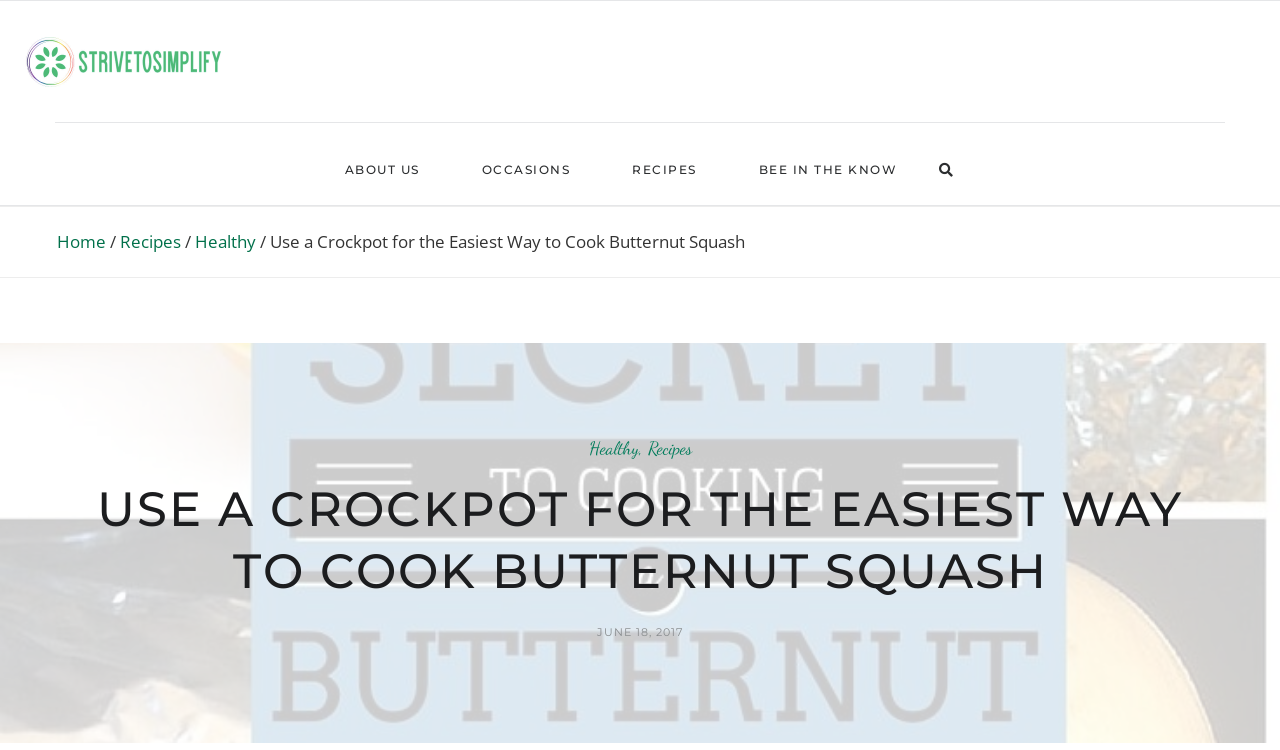Using the element description provided, determine the bounding box coordinates in the format (top-left x, top-left y, bottom-right x, bottom-right y). Ensure that all values are floating point numbers between 0 and 1. Element description: about us

[0.246, 0.18, 0.353, 0.273]